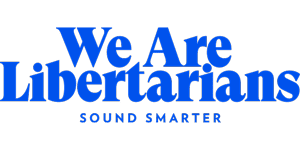Please provide a comprehensive answer to the question below using the information from the image: What is the focus of the podcast network?

The branding of the 'We Are Libertarians' podcast network reflects its focus on educating listeners about libertarian principles and engaging them in informed discussions on political and economic issues, with the goal of challenging their perspectives and enhancing their understanding.